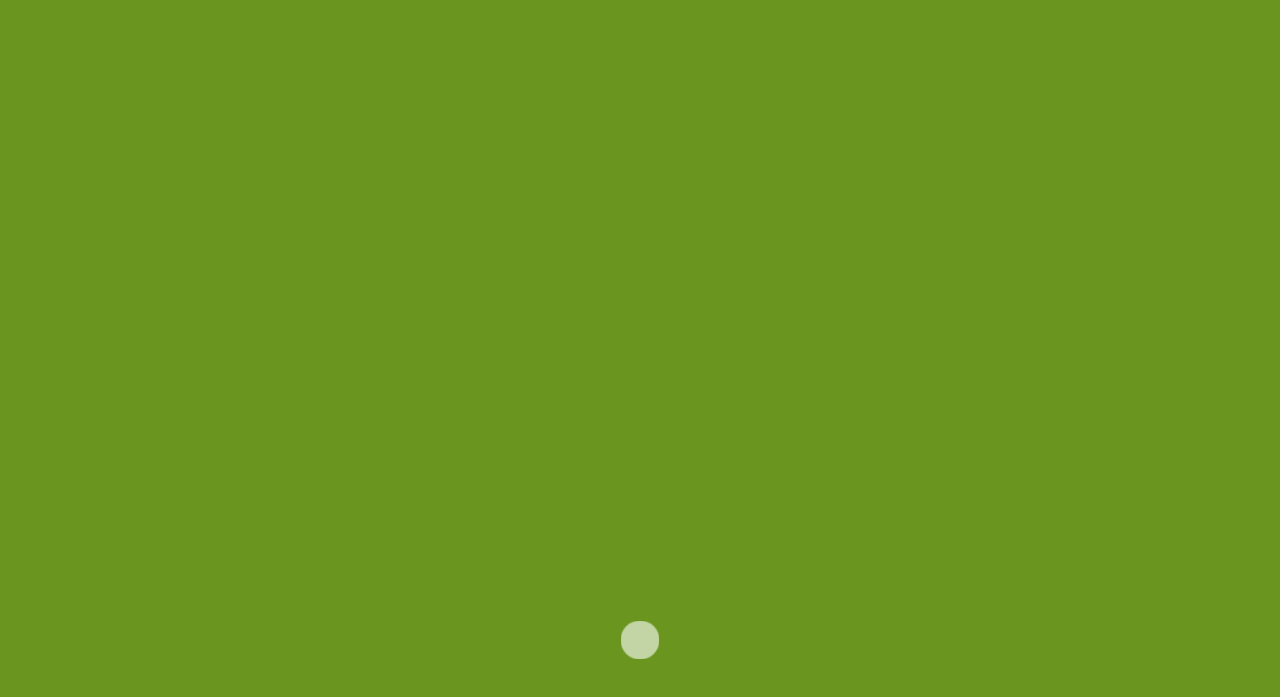Can you identify the bounding box coordinates of the clickable region needed to carry out this instruction: 'Contact Us by email'? The coordinates should be four float numbers within the range of 0 to 1, stated as [left, top, right, bottom].

[0.447, 0.156, 0.596, 0.184]